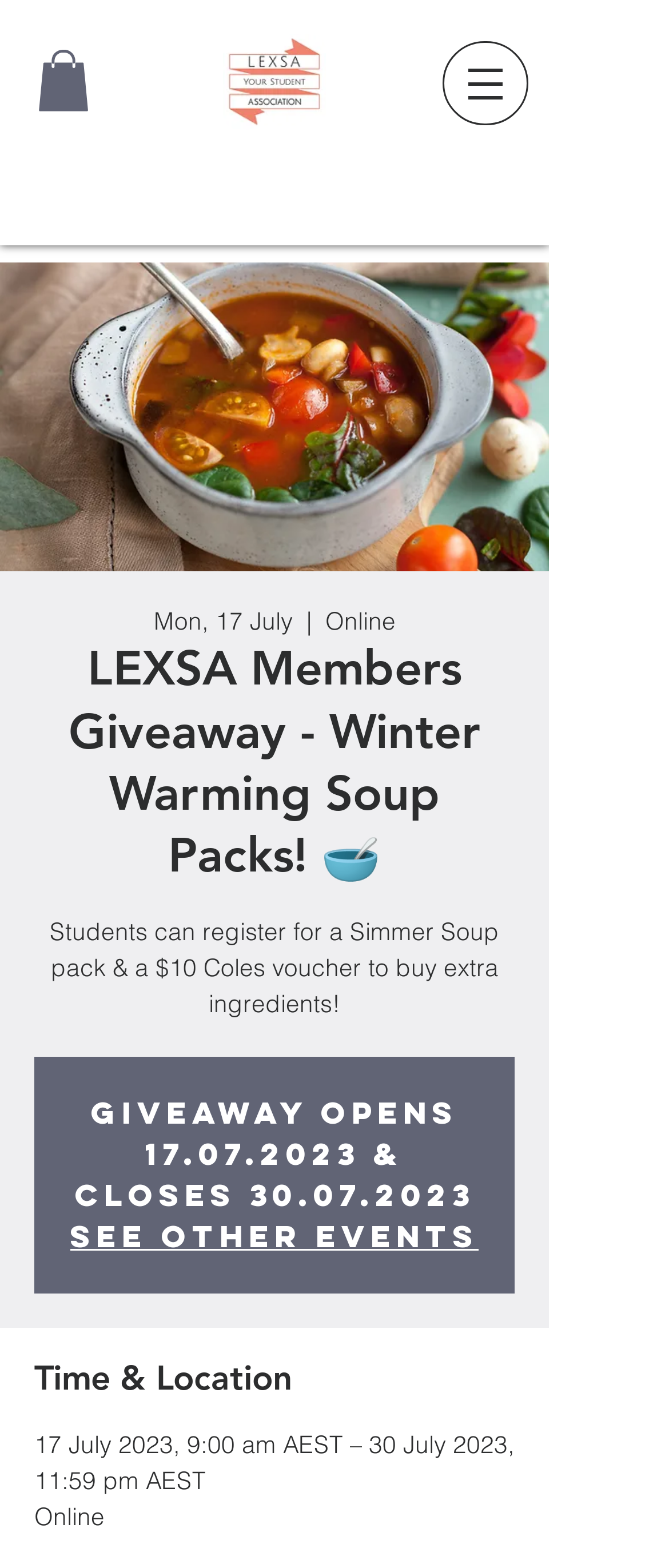Given the element description: "See other events", predict the bounding box coordinates of the UI element it refers to, using four float numbers between 0 and 1, i.e., [left, top, right, bottom].

[0.105, 0.775, 0.715, 0.801]